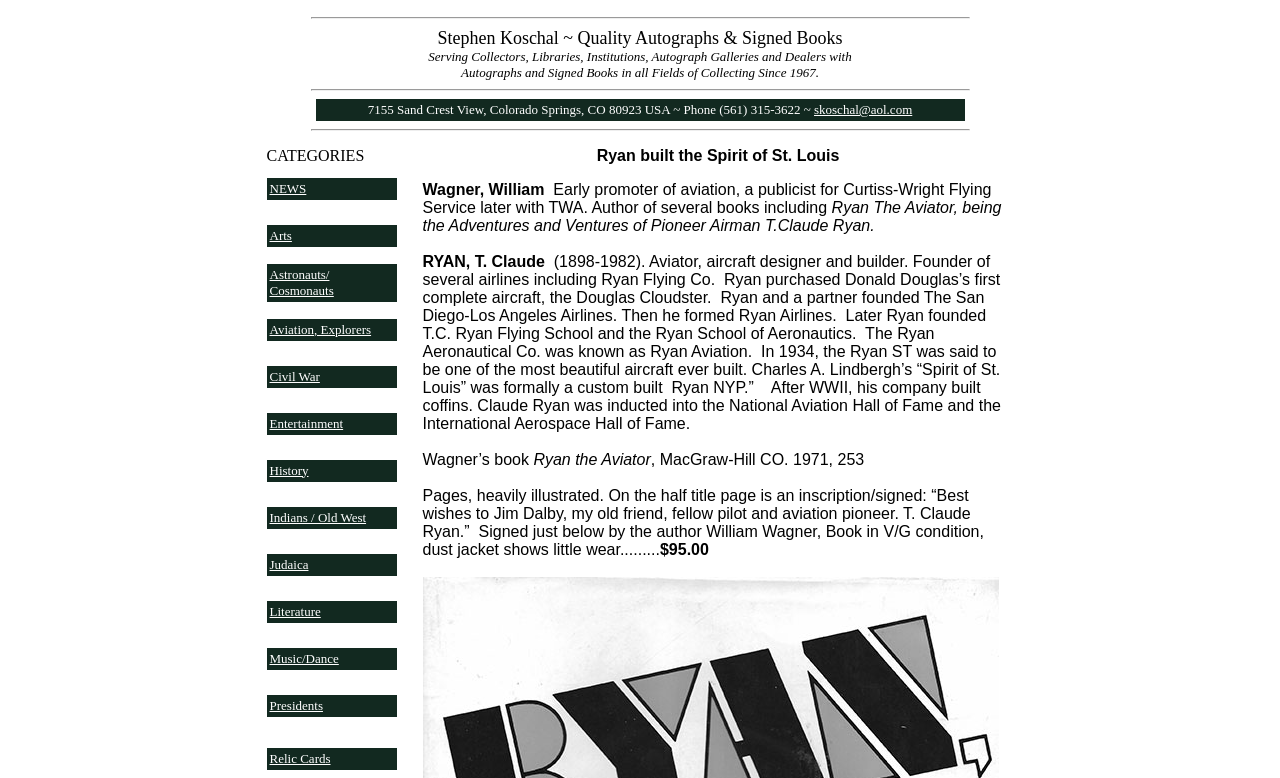What is the email address of the authenticator?
Please provide a single word or phrase as your answer based on the image.

skoschal@aol.com